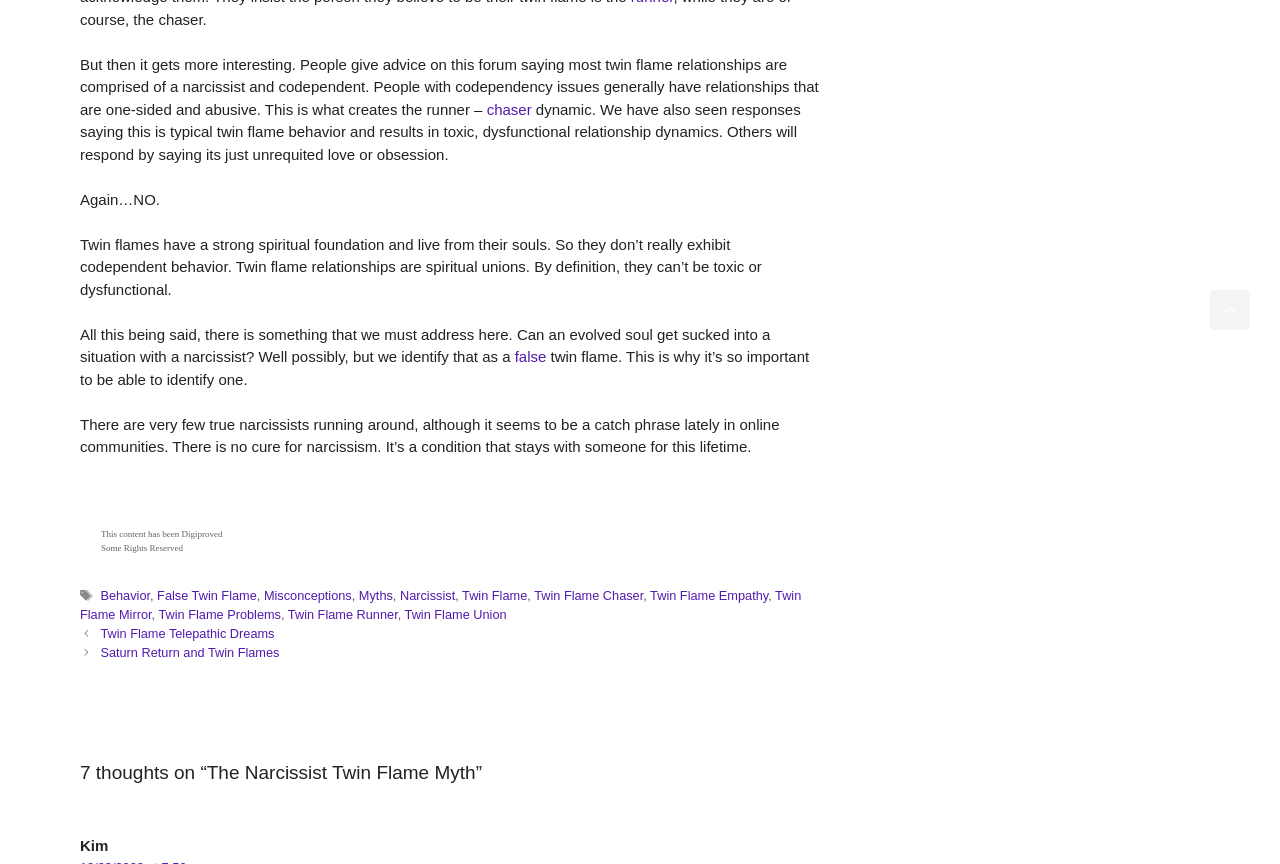Please determine the bounding box coordinates, formatted as (top-left x, top-left y, bottom-right x, bottom-right y), with all values as floating point numbers between 0 and 1. Identify the bounding box of the region described as: Twin Flame Telepathic Dreams

[0.078, 0.725, 0.214, 0.742]